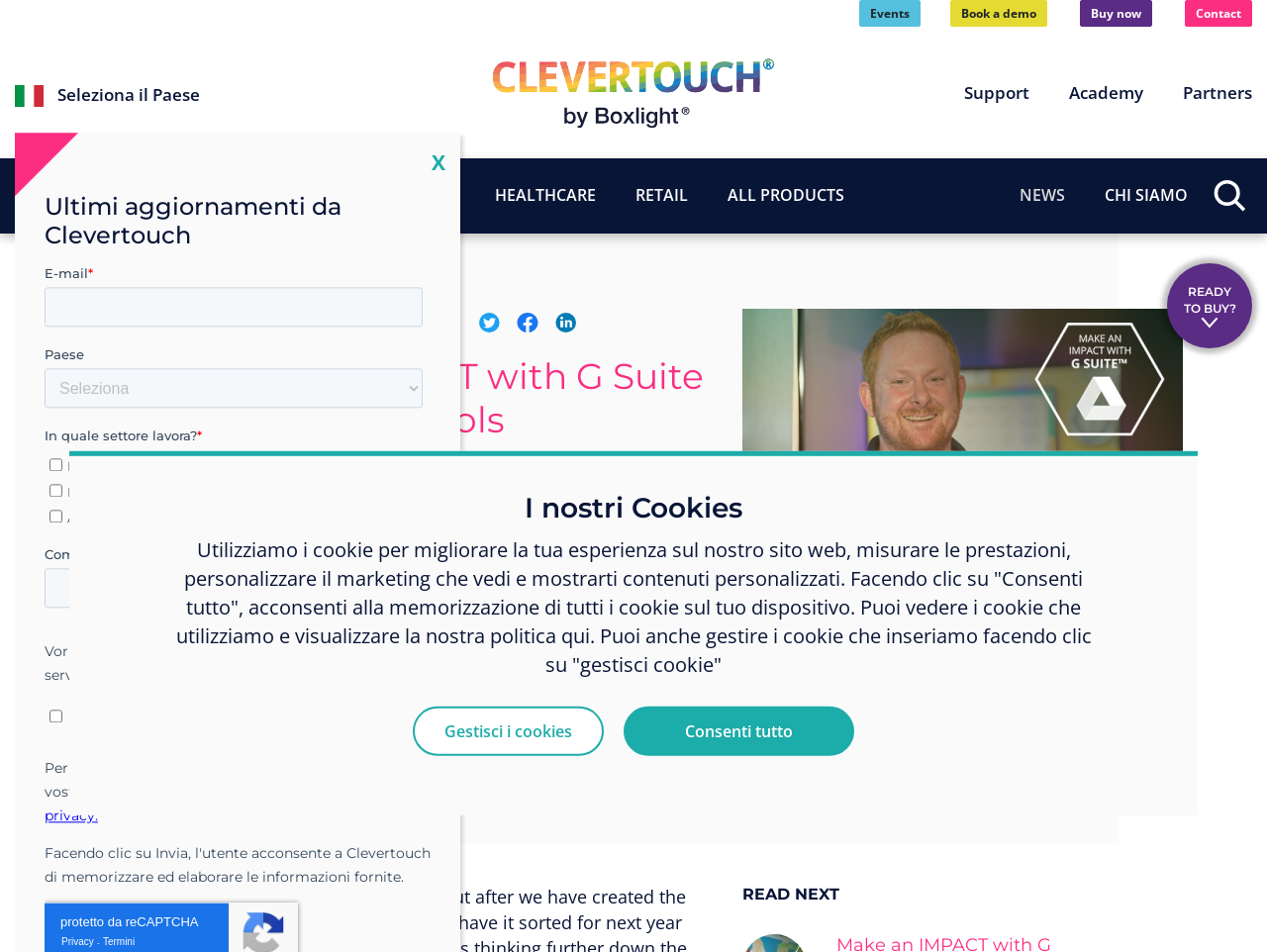Illustrate the webpage with a detailed description.

This webpage is about making an impact with G Suite - Annotation Tools. At the top left corner, there is a logo of Clevertouch Technologies Italy, accompanied by a flag of Italiano button. On the top right corner, there are several links, including "Events", "Book a demo", "Buy now", "Contact", "Support", "Academy", and "Partners". 

Below the top navigation bar, there are five buttons categorized by industry, including "EDUCATION", "HIGHER EDUCATION", "ENTERPRISE", "HEALTHCARE", and "RETAIL", followed by an "ALL PRODUCTS" button and a "NEWS" link. 

The main content of the webpage is a blog post titled "Make an IMPACT with G Suite - Annotation Tools". The post discusses how teachers can often find themselves preparing resources exactly to their specification, and how G Suite - Annotation Tools can help. The text is accompanied by social media links, including Twitter, Facebook, and LinkedIn logos.

At the bottom of the page, there is a "READ NEXT" heading, and a "READY TO BUY?" link with an arrow icon. 

Additionally, there is a dialog box that can be opened, which is about cookies and privacy policy. It explains how the website uses cookies to improve user experience, measure performance, and personalize marketing. The dialog box provides options to manage cookies and consent to their use.